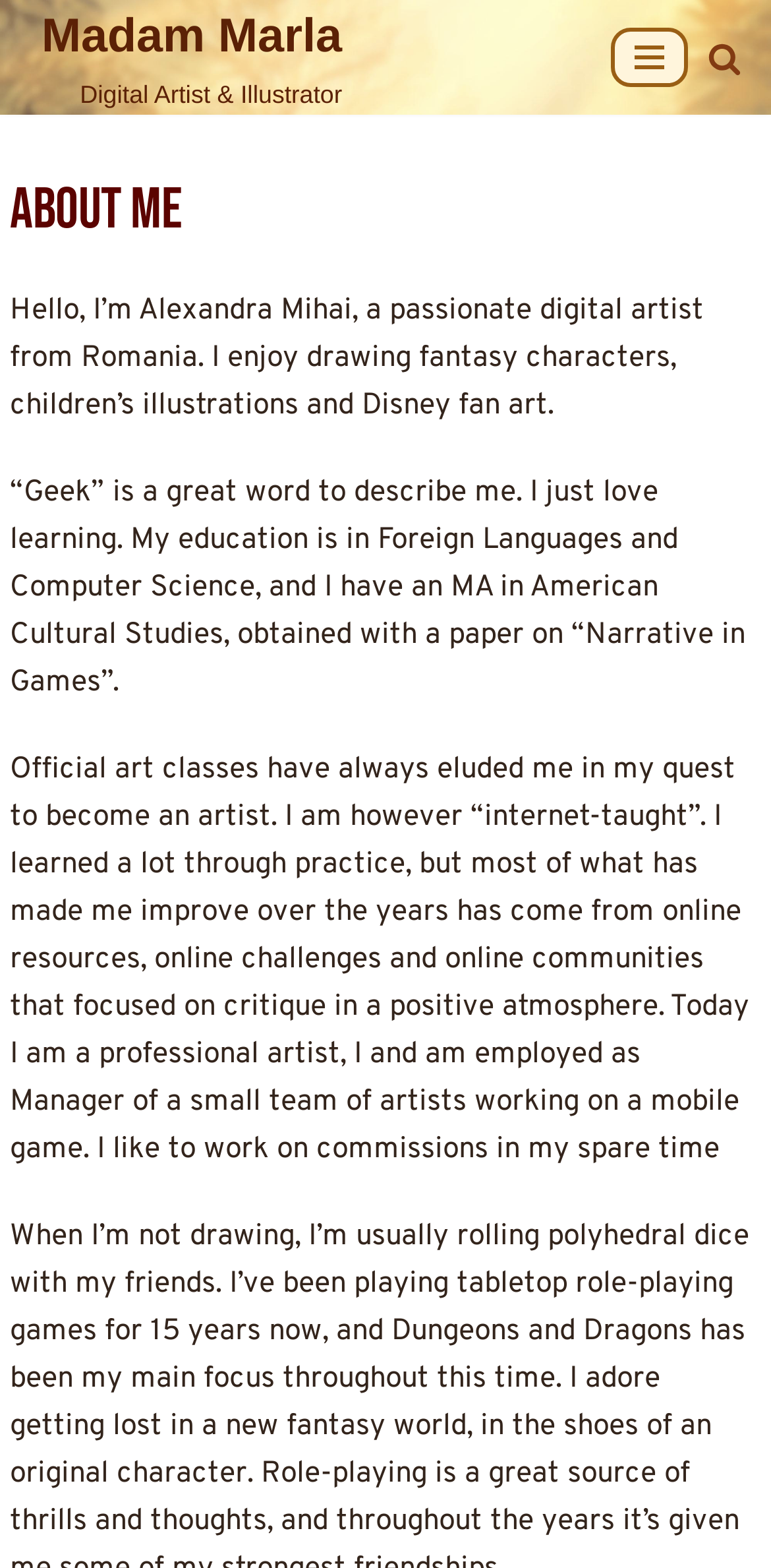Answer this question in one word or a short phrase: What is the profession of the person described?

Digital Artist